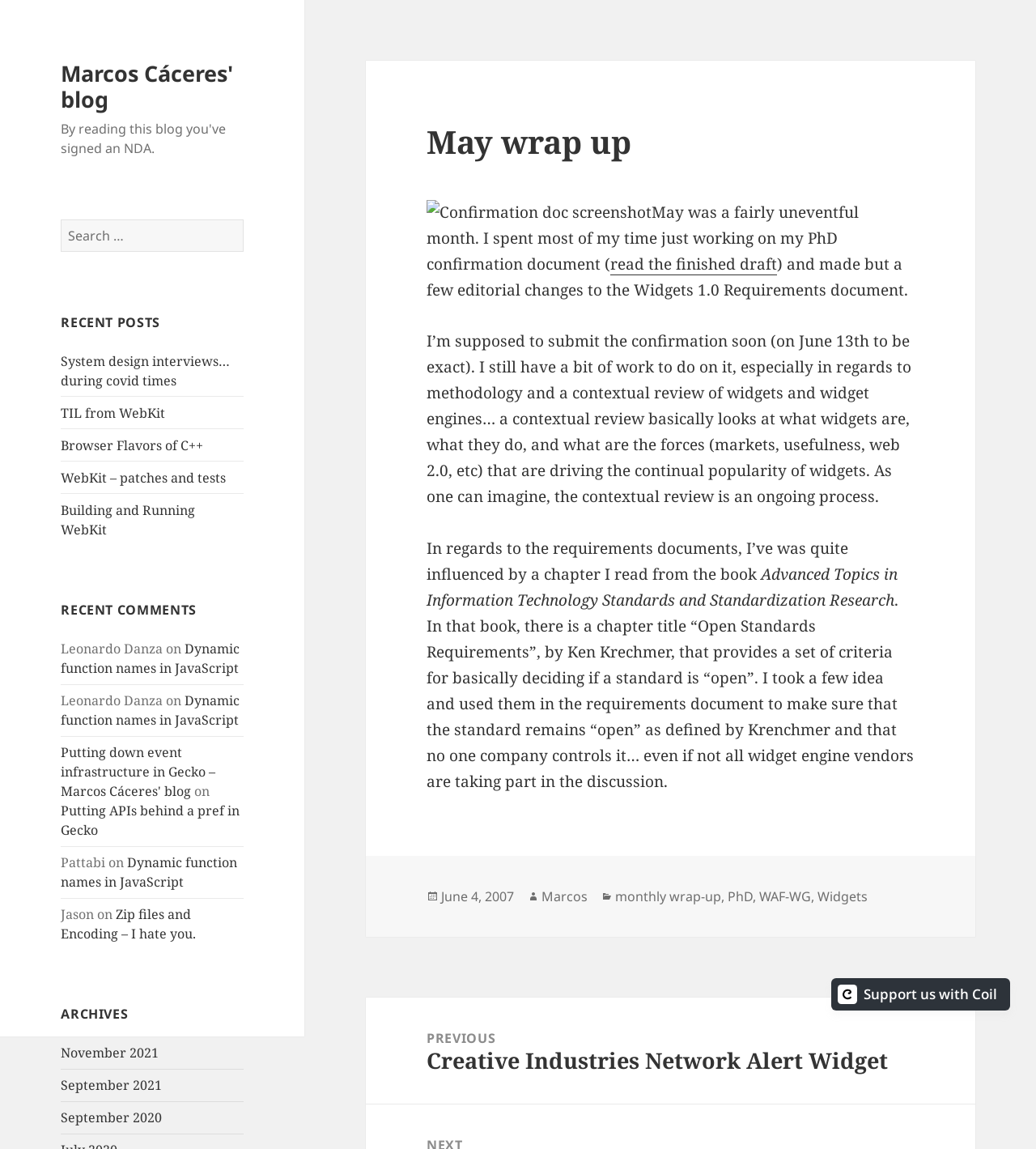Please identify the bounding box coordinates of the element's region that needs to be clicked to fulfill the following instruction: "Search for something". The bounding box coordinates should consist of four float numbers between 0 and 1, i.e., [left, top, right, bottom].

[0.059, 0.191, 0.235, 0.219]